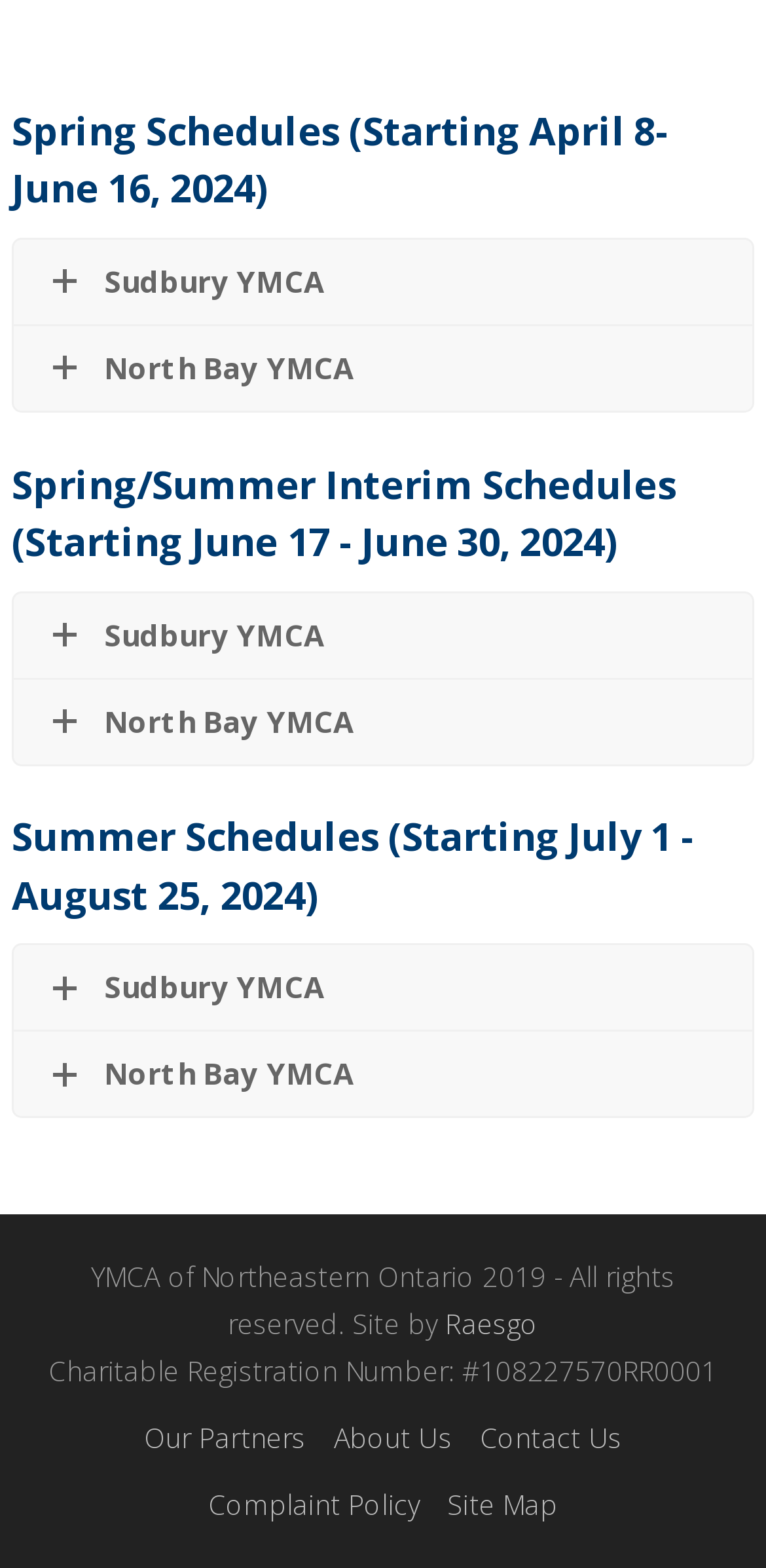Identify the bounding box coordinates of the element to click to follow this instruction: 'Contact Us'. Ensure the coordinates are four float values between 0 and 1, provided as [left, top, right, bottom].

[0.626, 0.905, 0.812, 0.929]